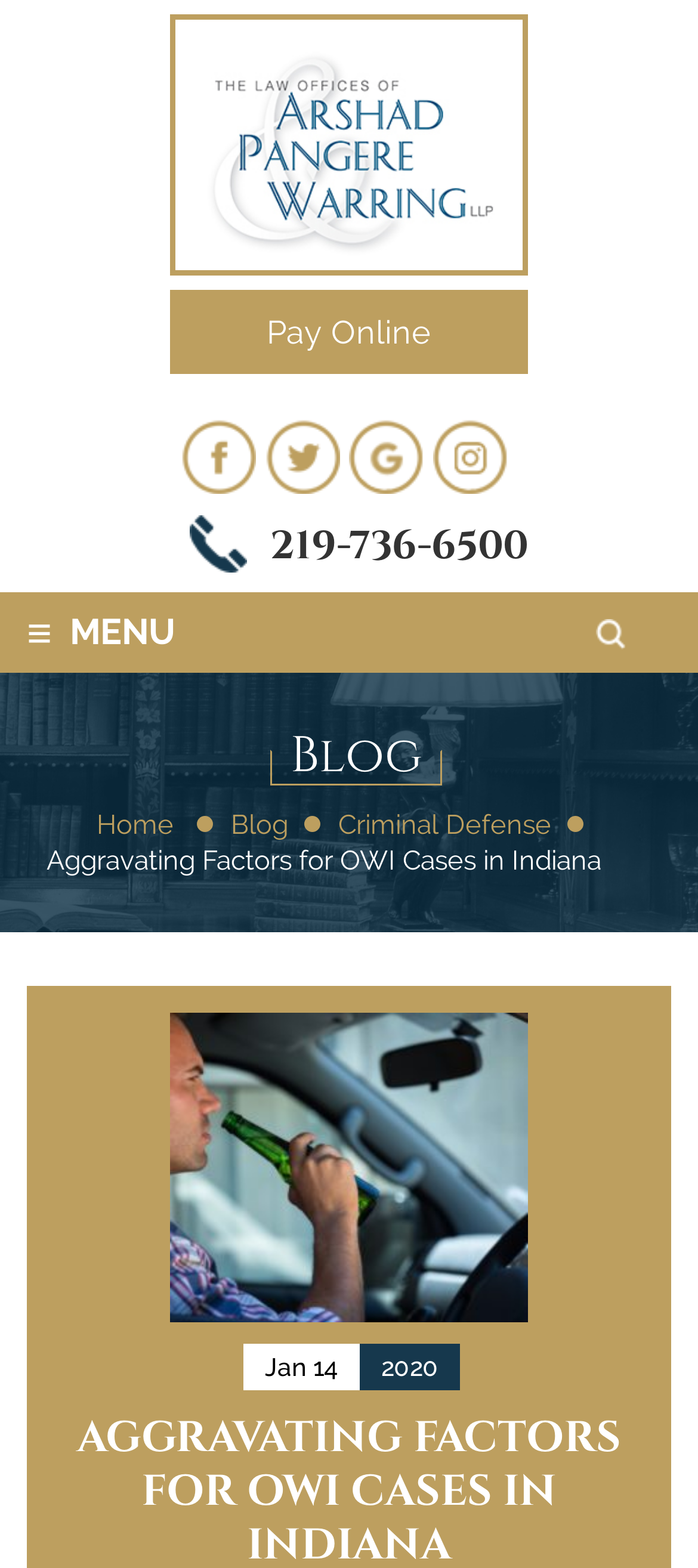Refer to the image and offer a detailed explanation in response to the question: What is the name of the lawyer?

The name of the lawyer can be found in the top-left corner of the webpage, where it is written as a link and also accompanied by an image.